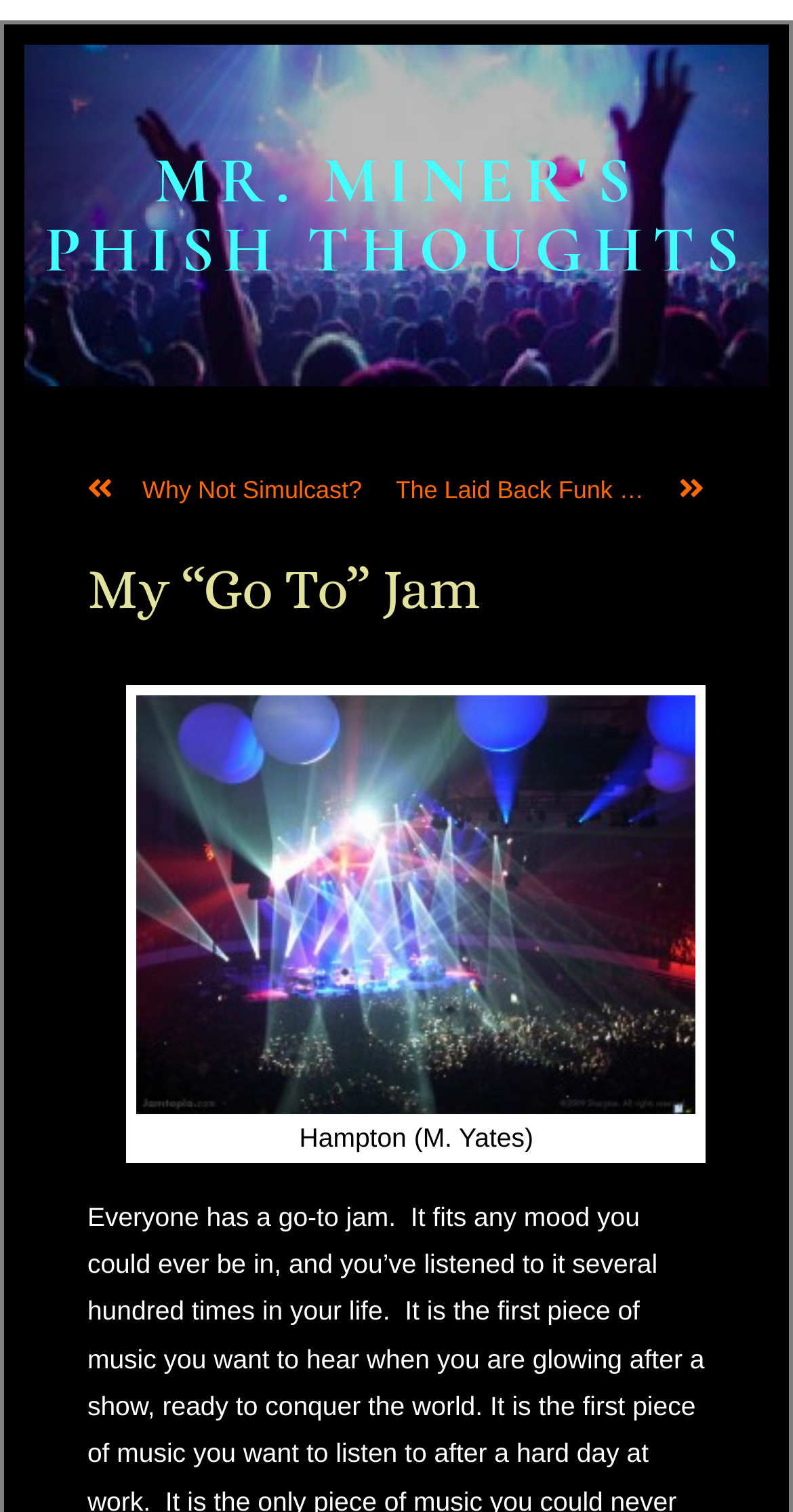Provide the text content of the webpage's main heading.

My “Go To” Jam